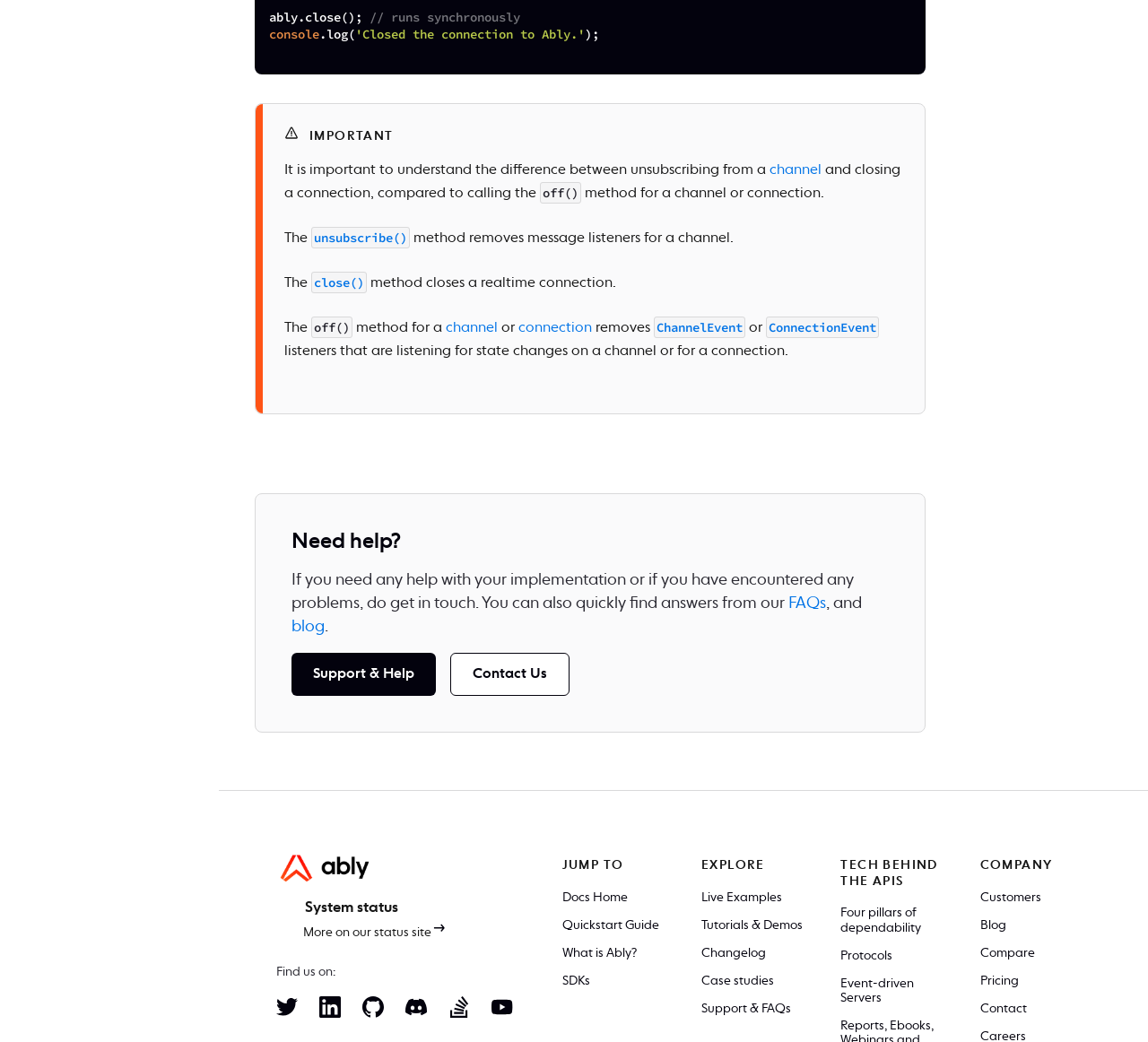What is the status of the system?
Using the image, give a concise answer in the form of a single word or short phrase.

System status